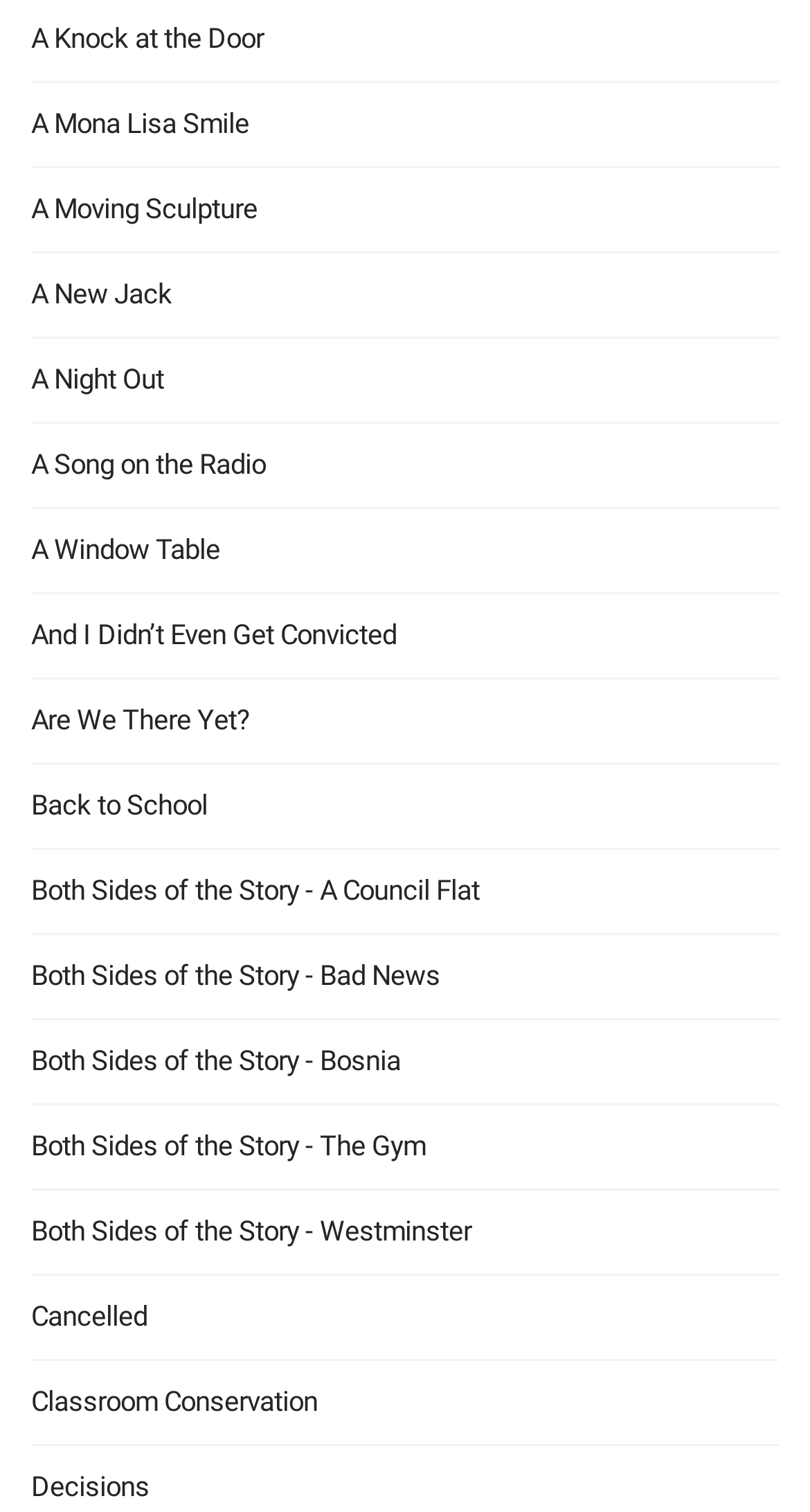Locate the bounding box coordinates of the clickable element to fulfill the following instruction: "visit 'A Mona Lisa Smile'". Provide the coordinates as four float numbers between 0 and 1 in the format [left, top, right, bottom].

[0.038, 0.068, 0.308, 0.094]